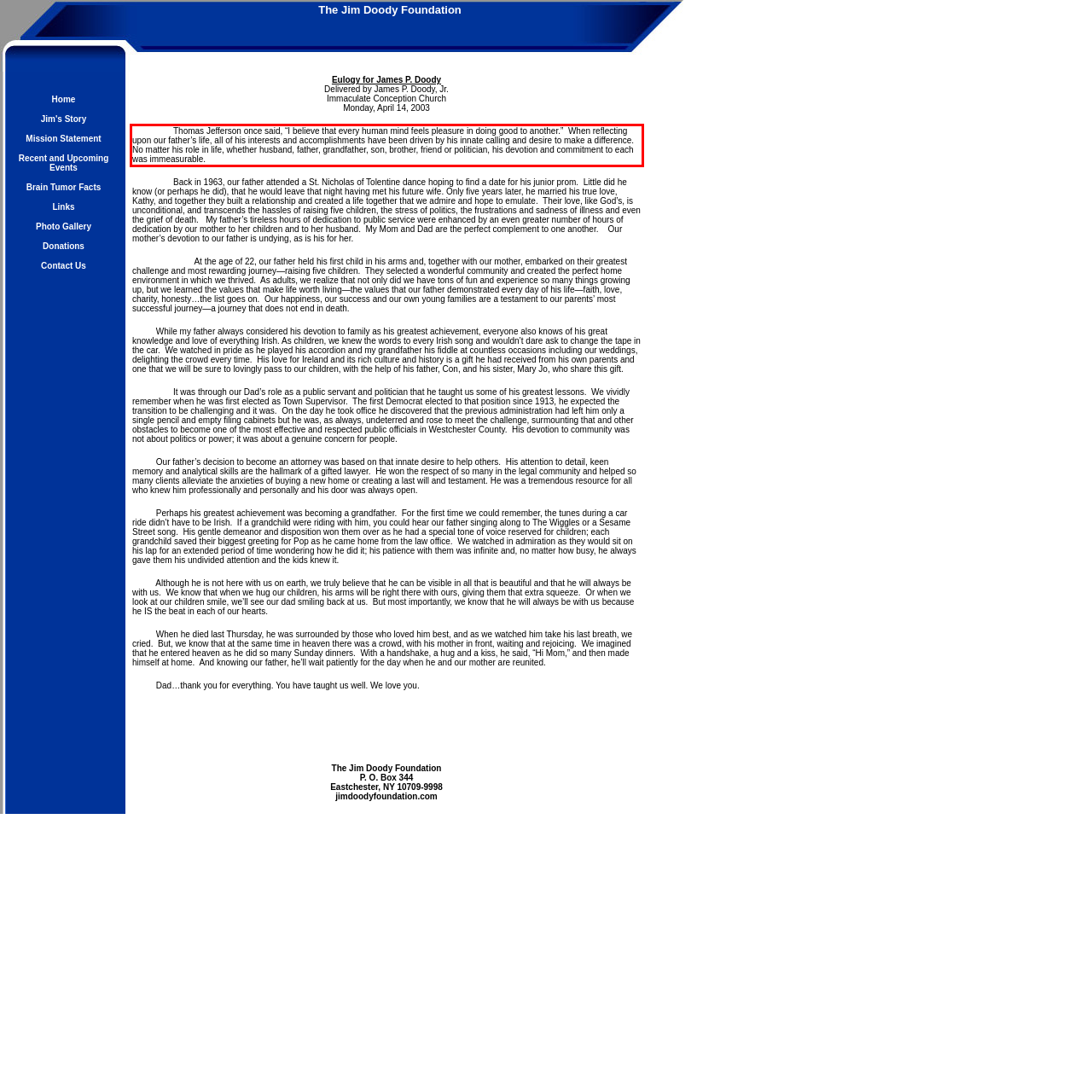Please identify the text within the red rectangular bounding box in the provided webpage screenshot.

Thomas Jefferson once said, “I believe that every human mind feels pleasure in doing good to another.” When reflecting upon our father’s life, all of his interests and accomplishments have been driven by his innate calling and desire to make a difference. No matter his role in life, whether husband, father, grandfather, son, brother, friend or politician, his devotion and commitment to each was immeasurable.